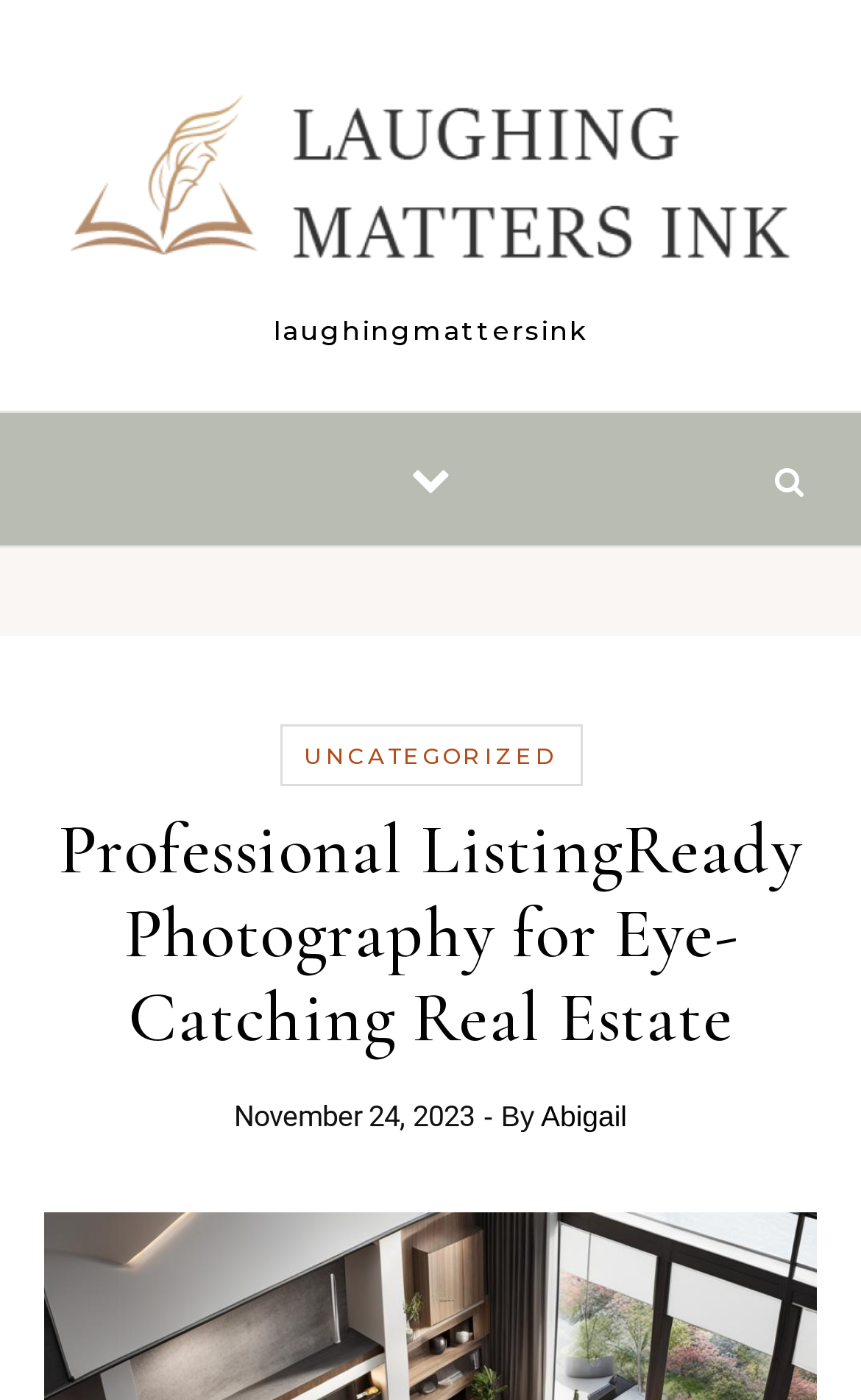Reply to the question with a single word or phrase:
What is the date of the blog post?

November 24, 2023